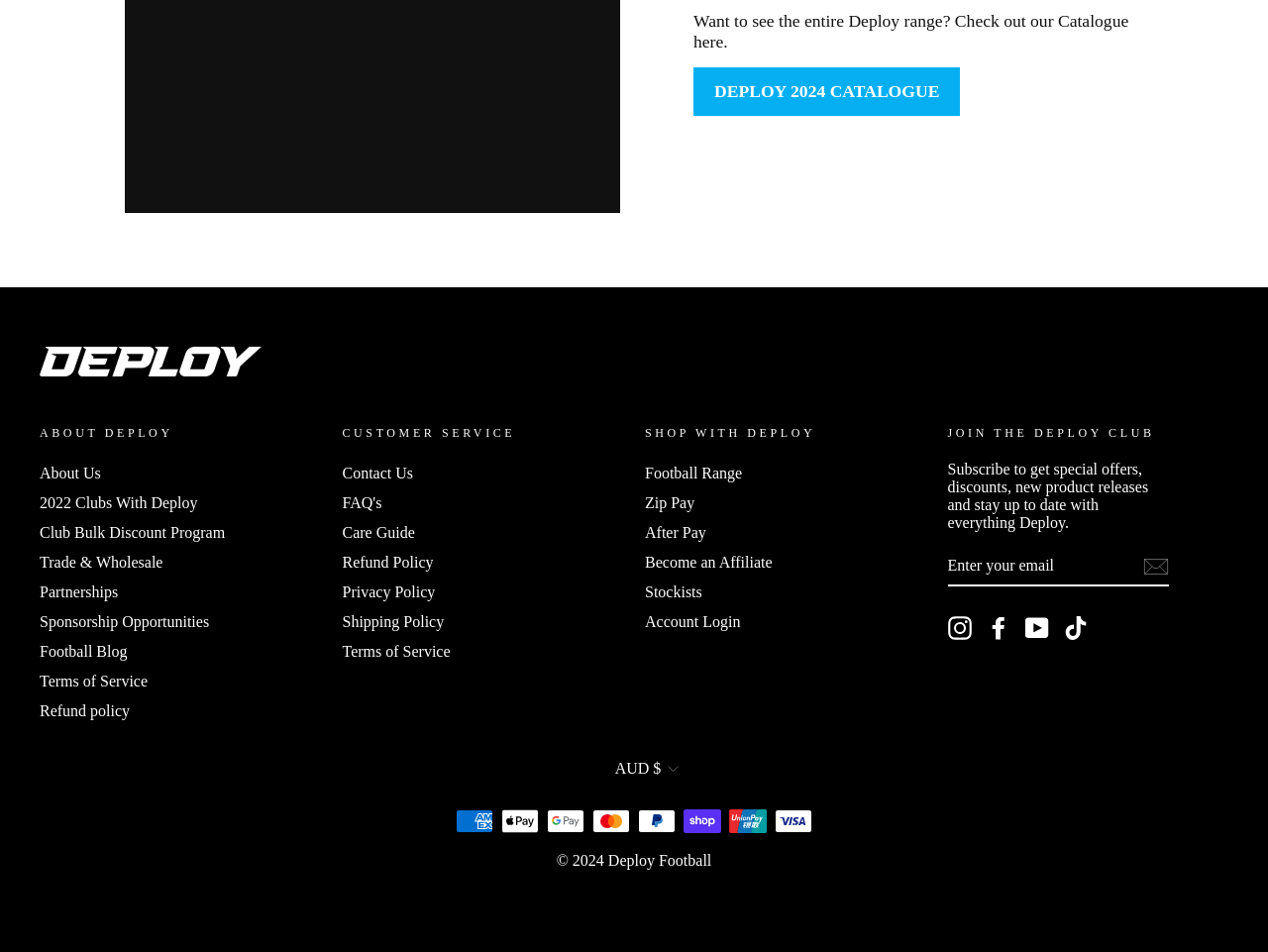Pinpoint the bounding box coordinates of the clickable element needed to complete the instruction: "Visit the Petzl website". The coordinates should be provided as four float numbers between 0 and 1: [left, top, right, bottom].

None